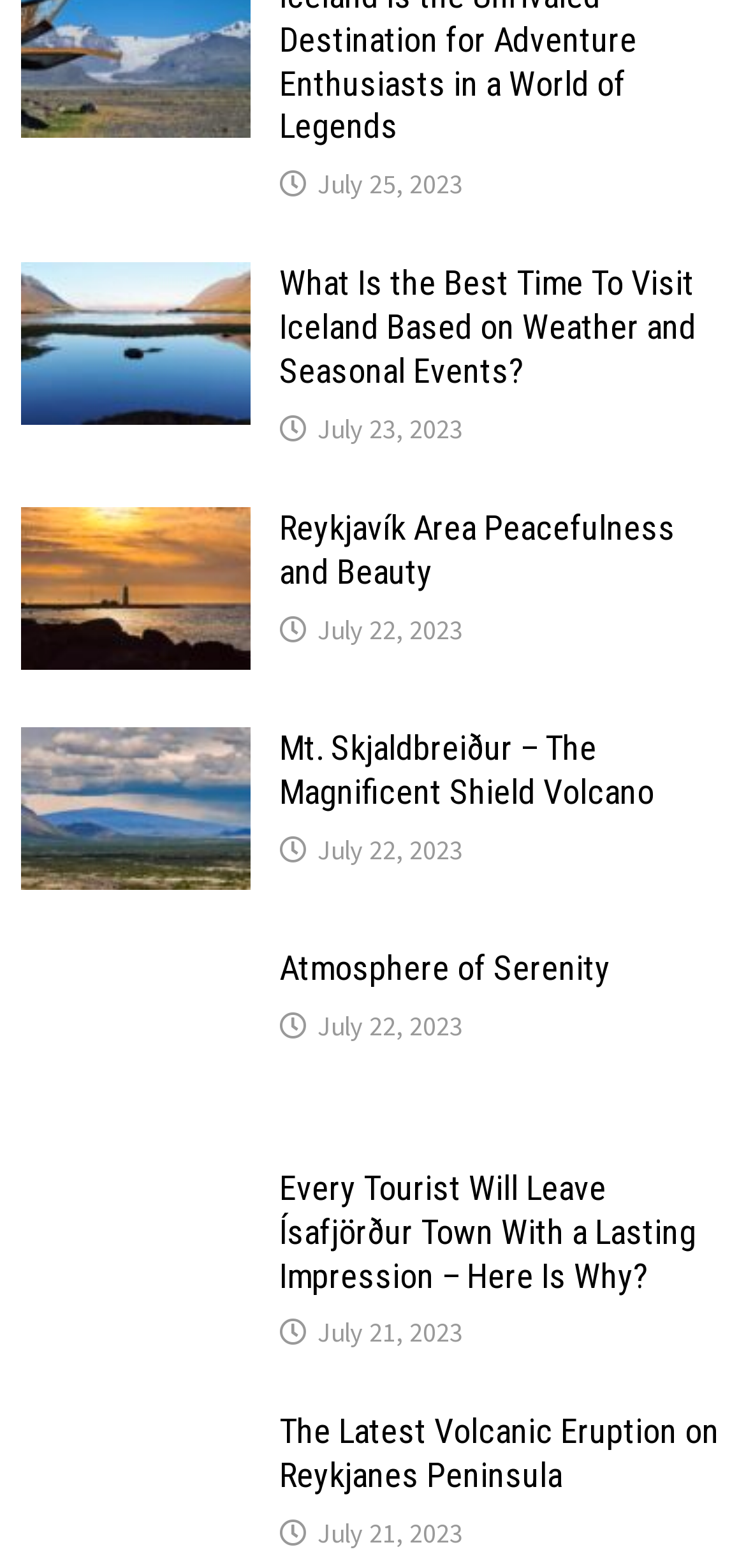What is the date of the latest article?
Give a one-word or short phrase answer based on the image.

July 25, 2023